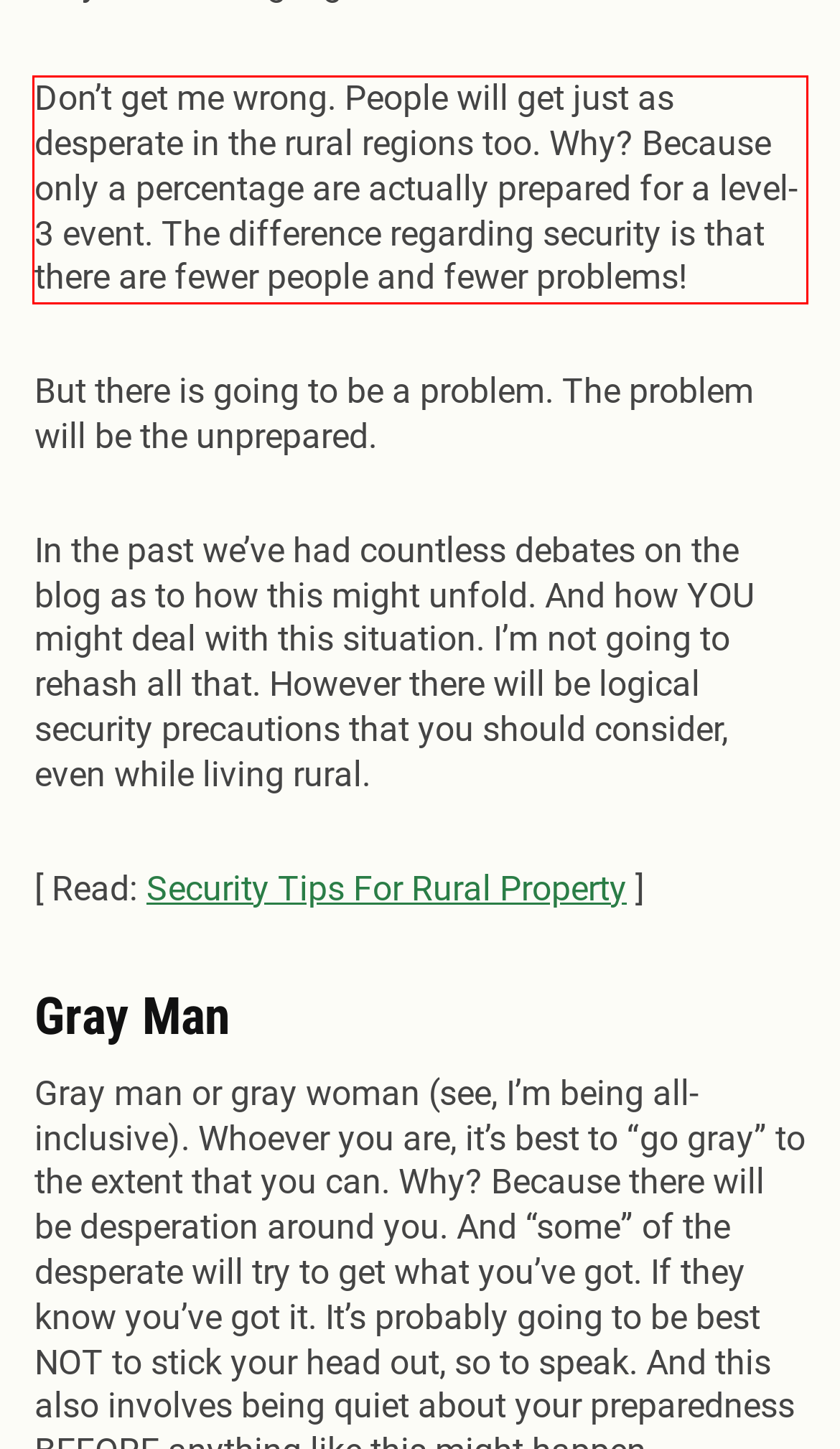Review the webpage screenshot provided, and perform OCR to extract the text from the red bounding box.

Don’t get me wrong. People will get just as desperate in the rural regions too. Why? Because only a percentage are actually prepared for a level-3 event. The difference regarding security is that there are fewer people and fewer problems!